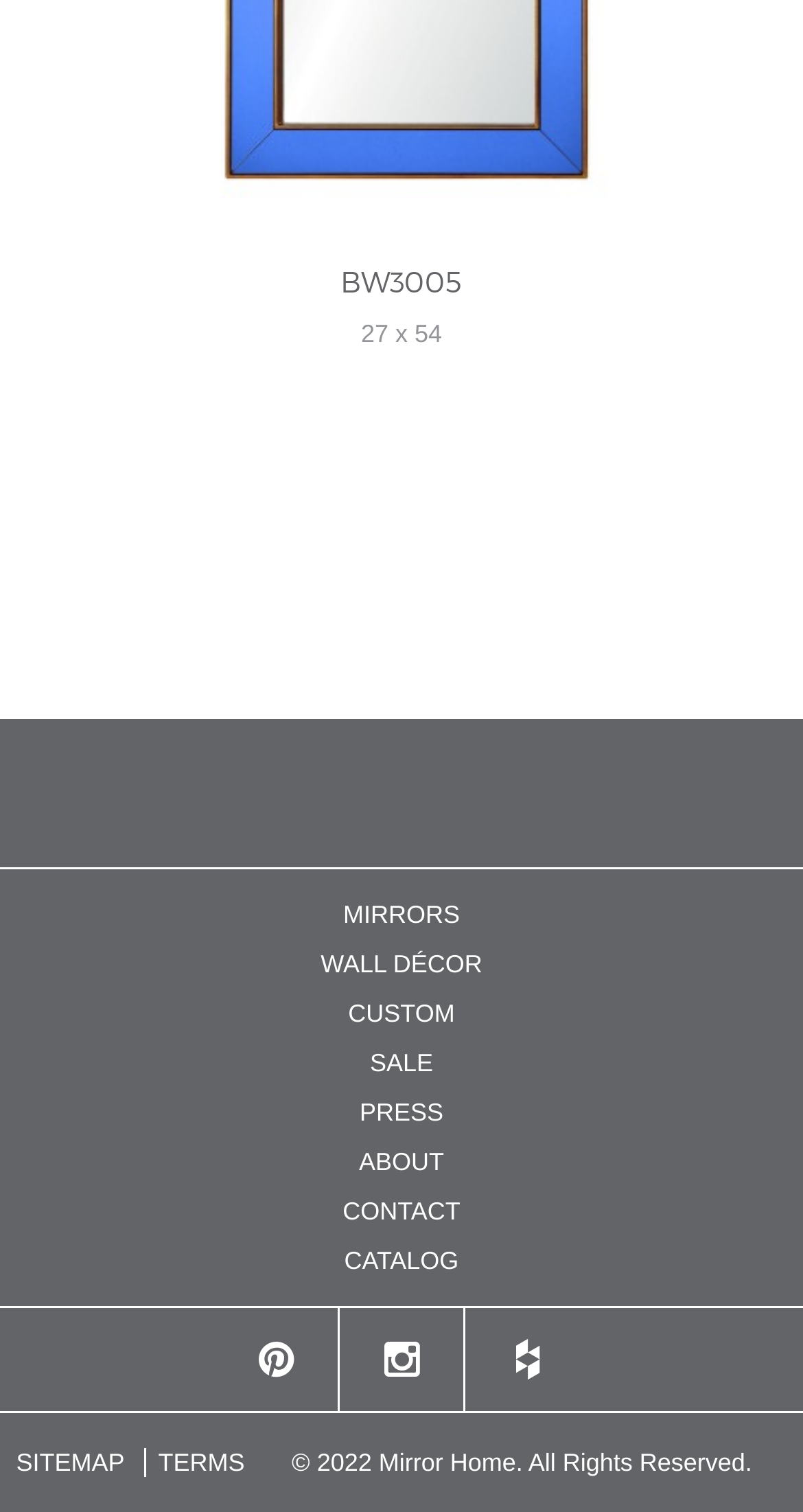Identify the bounding box coordinates for the element you need to click to achieve the following task: "open CATALOG". Provide the bounding box coordinates as four float numbers between 0 and 1, in the form [left, top, right, bottom].

[0.429, 0.824, 0.571, 0.843]